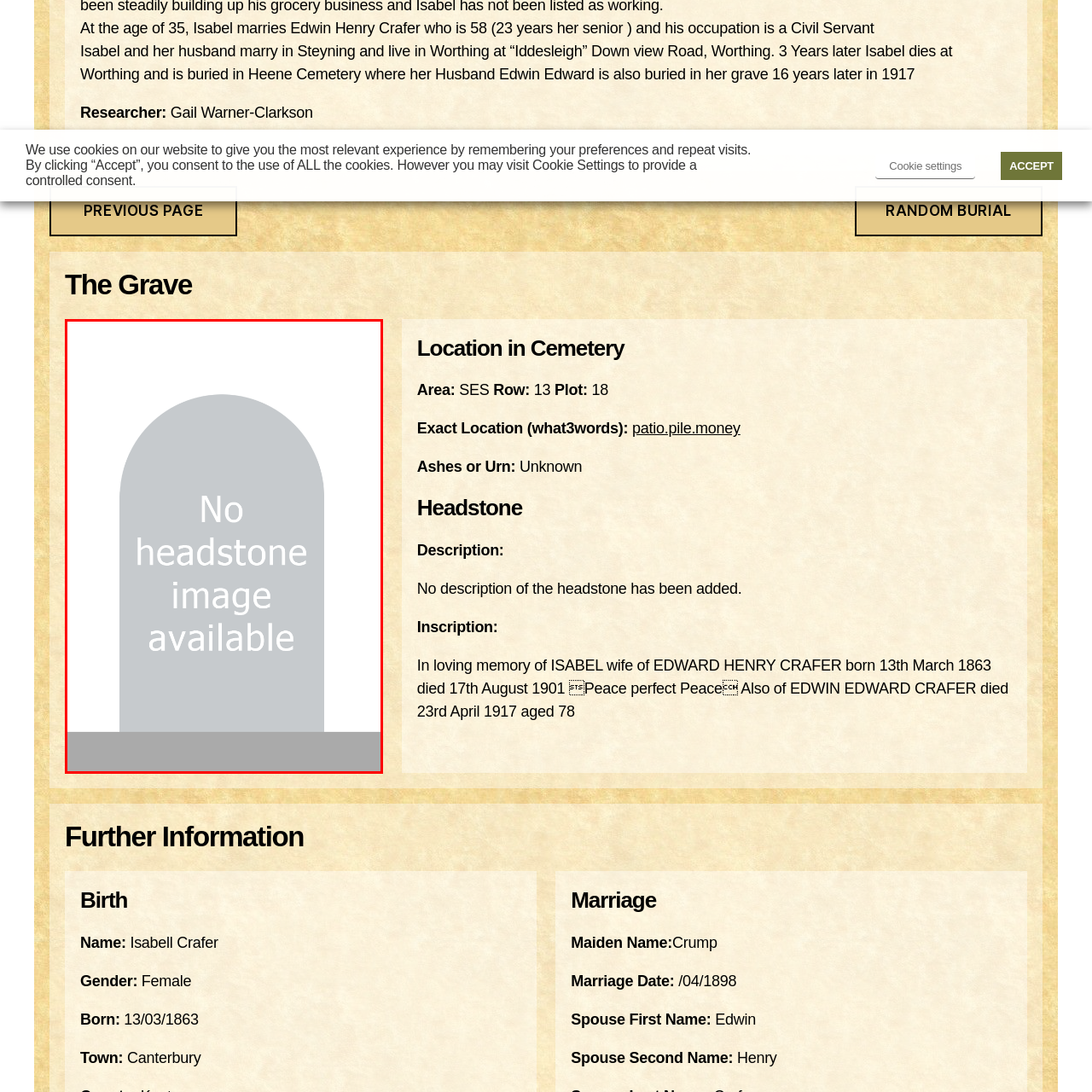What is the date of Isabel Crafer's death?
Please examine the image within the red bounding box and provide a comprehensive answer based on the visual details you observe.

The caption provides Isabel Crafer's birth and death dates, stating that she passed away on August 17, 1901.